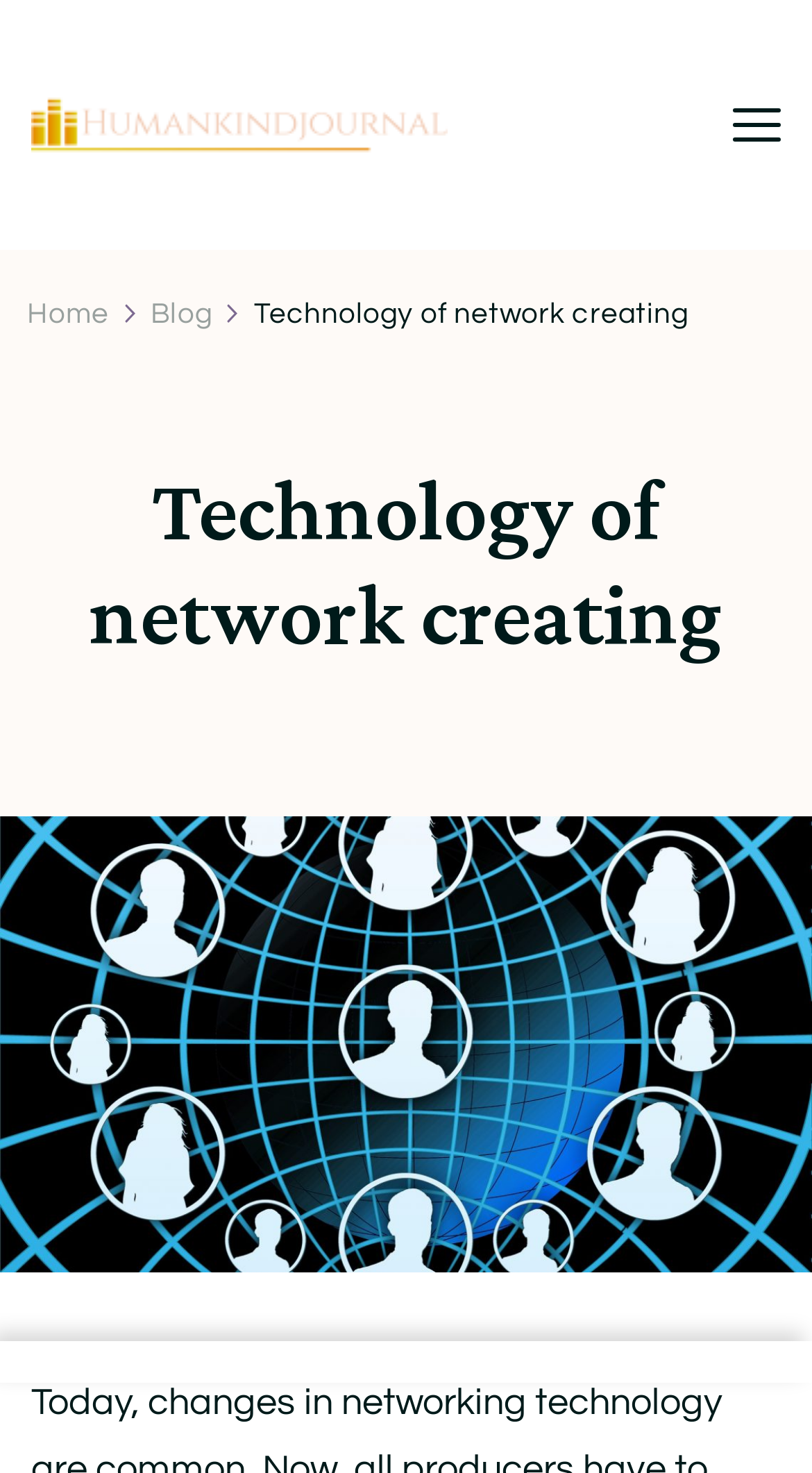Generate a comprehensive caption for the webpage you are viewing.

The webpage is about the "Technology of network creating" and appears to be an article or blog post. At the top left, there is a logo of "HumanKindJournal" which is both a link and an image. Next to the logo, there is another link with the same name, "HumanKindJournal". 

On the top right, there is a button with no text. Below the logo, there are three links: "Home", "Blog", and "Technology of network creating", which is also the title of the article. The title "Technology of network creating" is a heading that spans across the top of the page, taking up most of the width.

The meta description suggests that the article discusses how changes in networking technology are common and how producers need to adapt to consumer needs in the modern world.